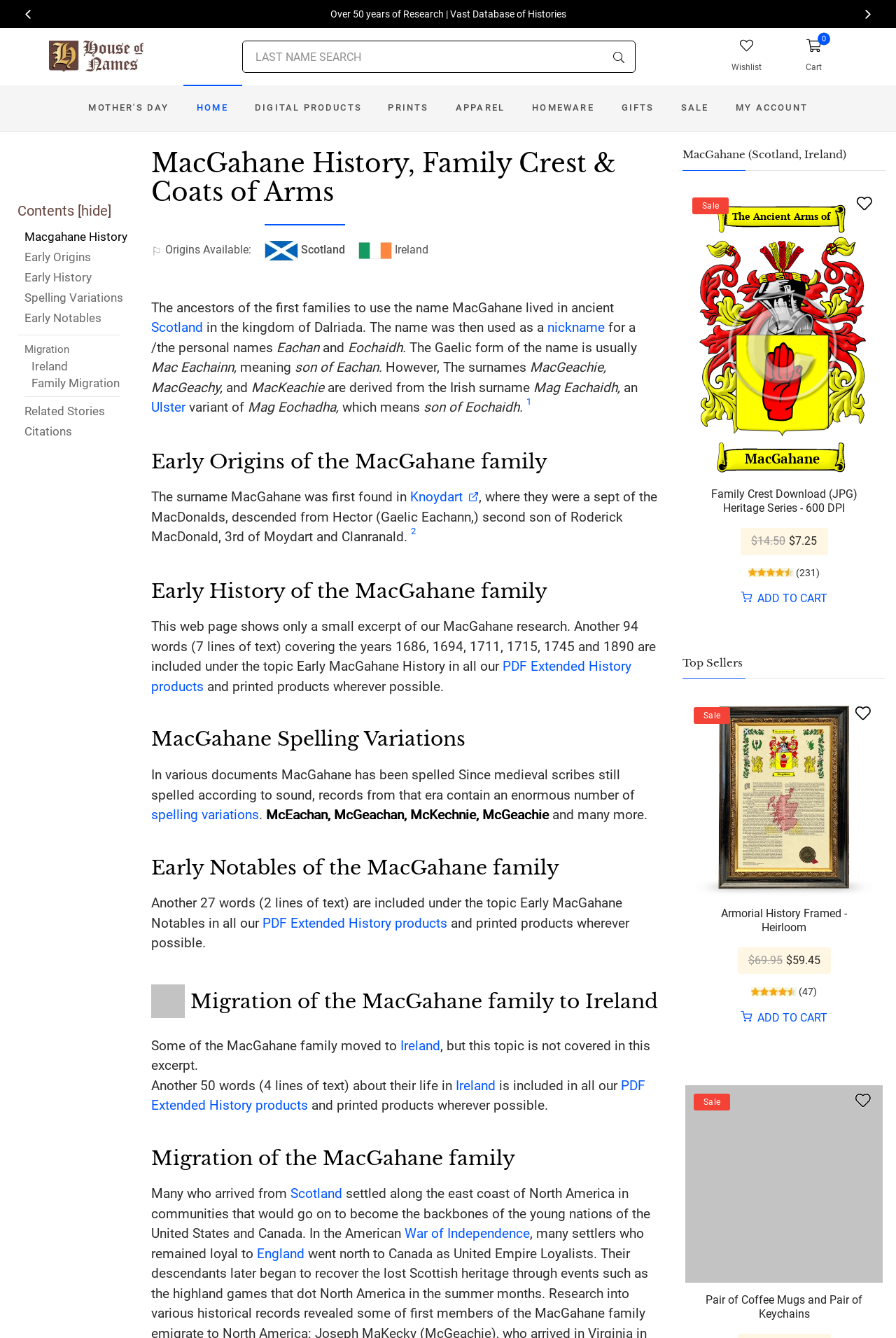What is the topic of the webpage?
Please provide a comprehensive answer based on the visual information in the image.

I determined the topic of the webpage by analyzing the various elements on the page, including the text 'MacGahane History, Family Crest & Coats of Arms' and the links to different sections of the webpage, which all relate to the MacGahane family history.